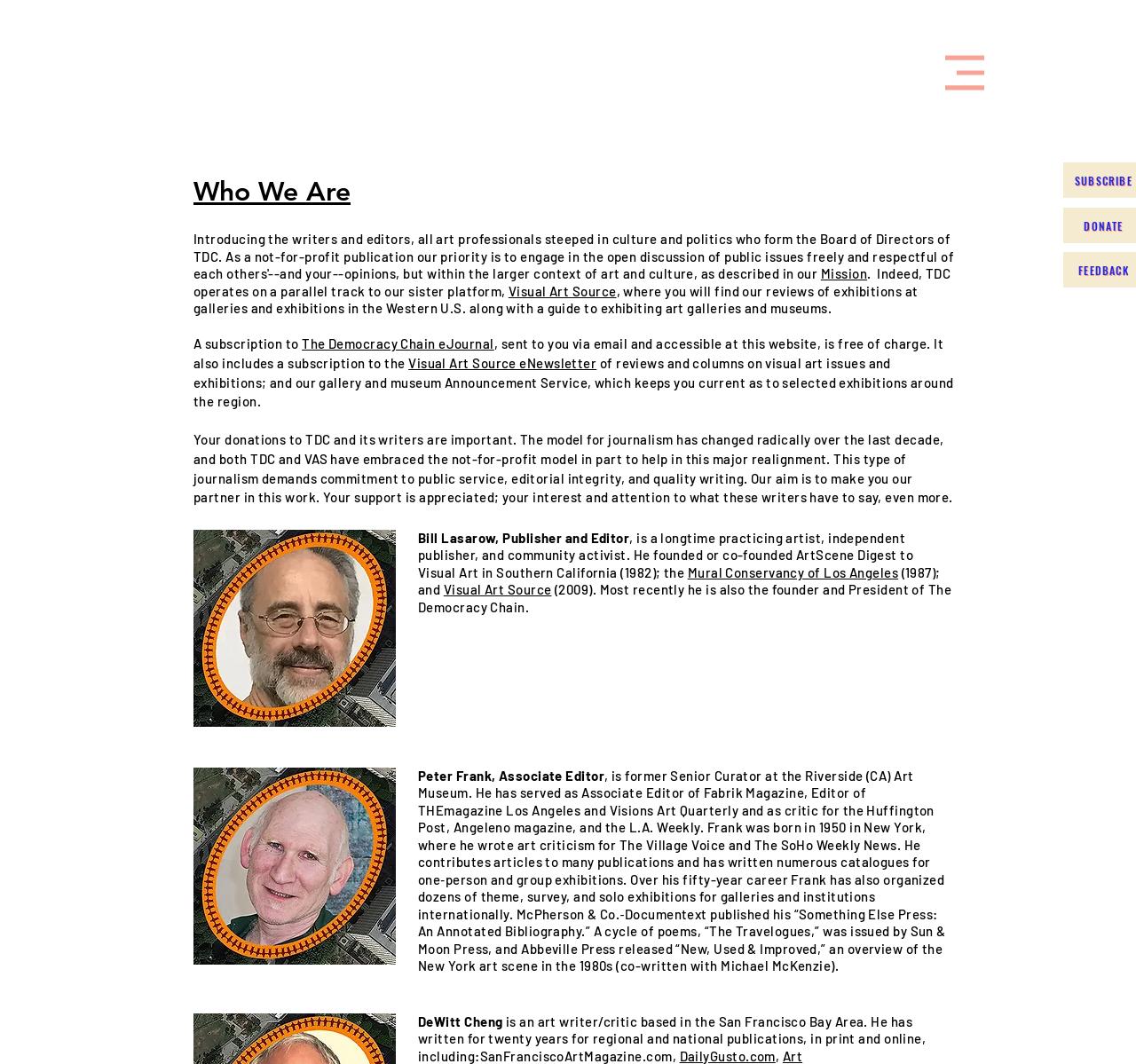Bounding box coordinates must be specified in the format (top-left x, top-left y, bottom-right x, bottom-right y). All values should be floating point numbers between 0 and 1. What are the bounding box coordinates of the UI element described as: Visual Art Source eNewsletter

[0.36, 0.333, 0.525, 0.348]